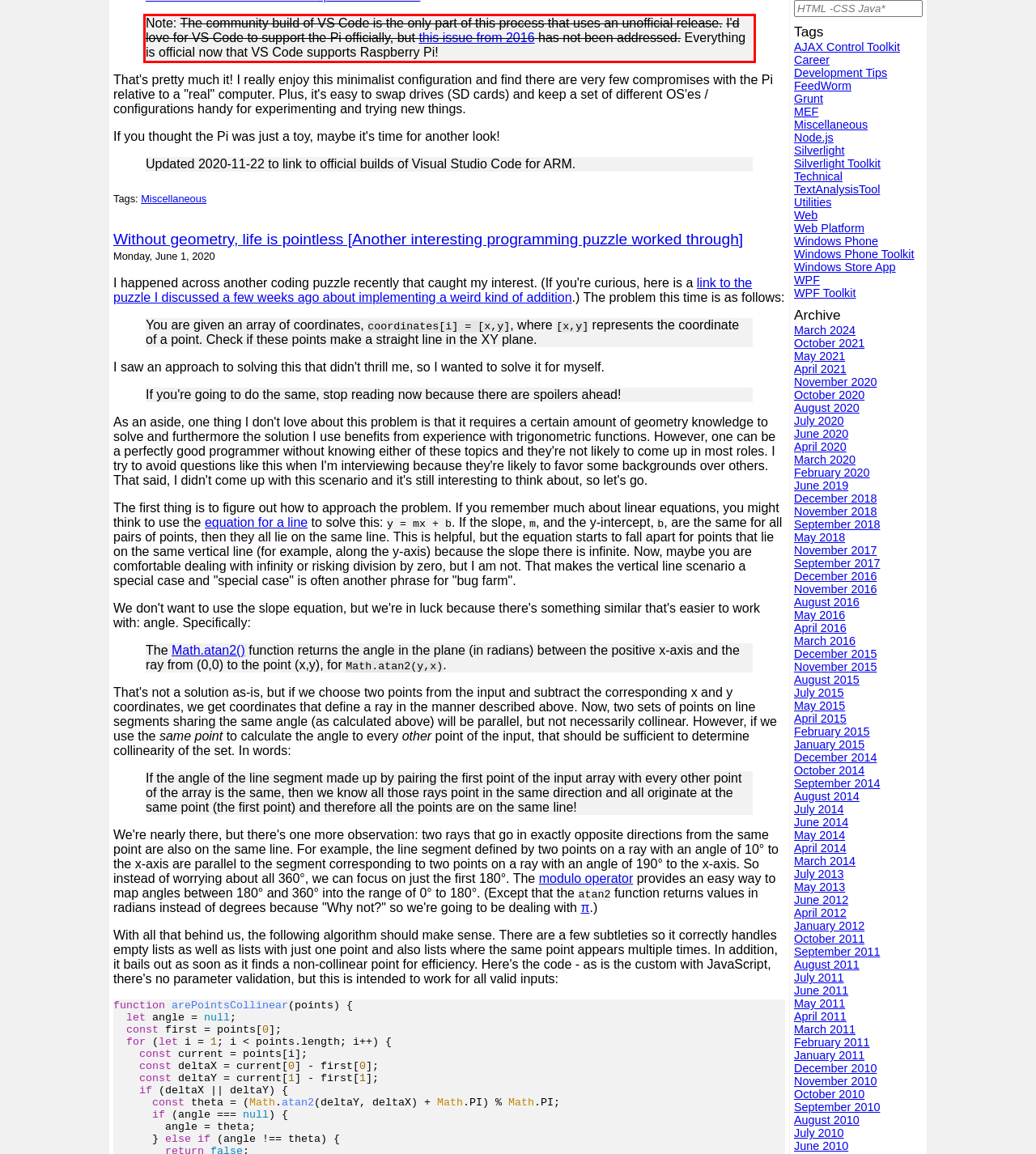Analyze the red bounding box in the provided webpage screenshot and generate the text content contained within.

Note: The community build of VS Code is the only part of this process that uses an unofficial release. I'd love for VS Code to support the Pi officially, but this issue from 2016 has not been addressed. Everything is official now that VS Code supports Raspberry Pi!